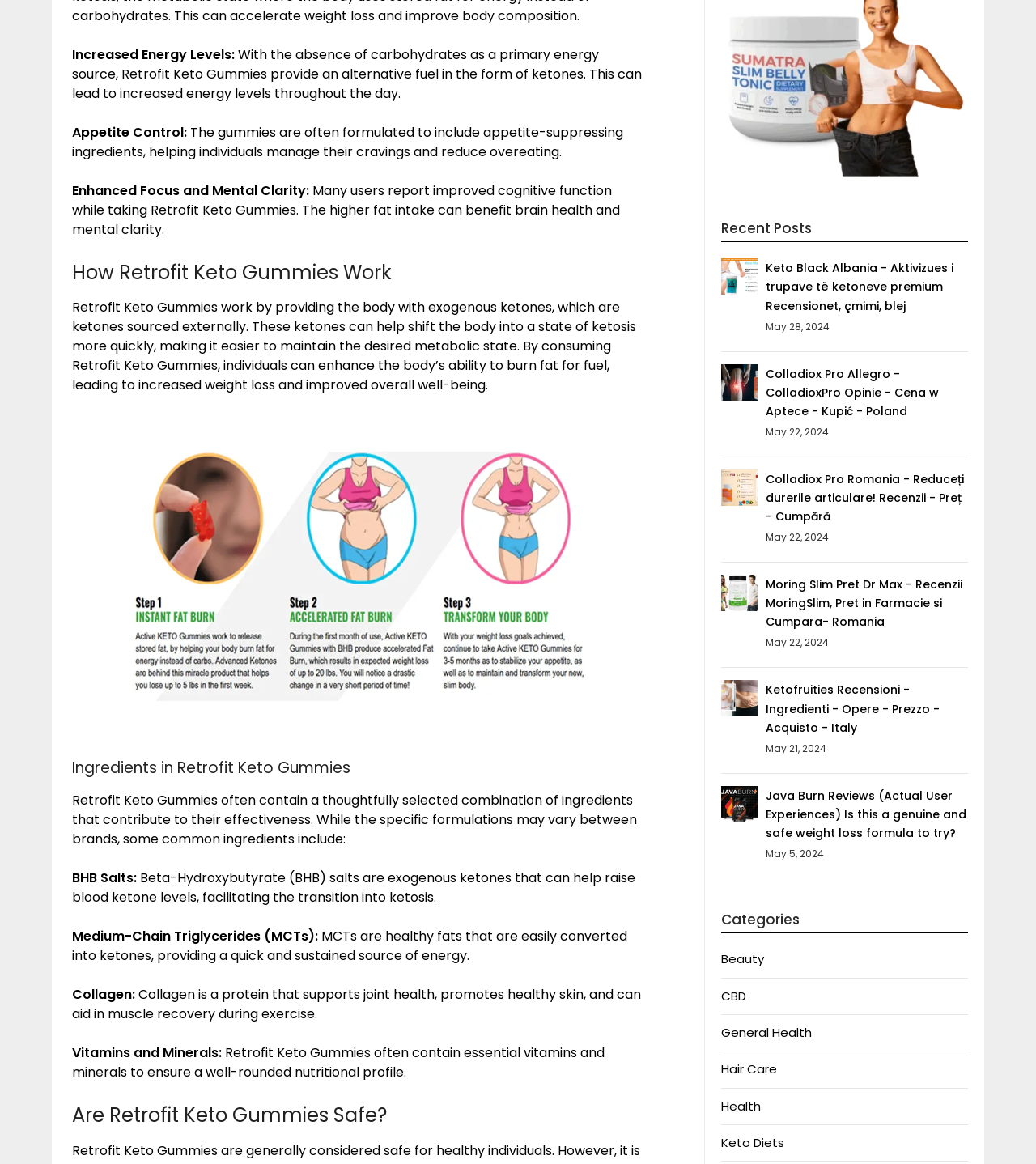What is the purpose of BHB Salts in Retrofit Keto Gummies?
Refer to the image and provide a one-word or short phrase answer.

Raise blood ketone levels